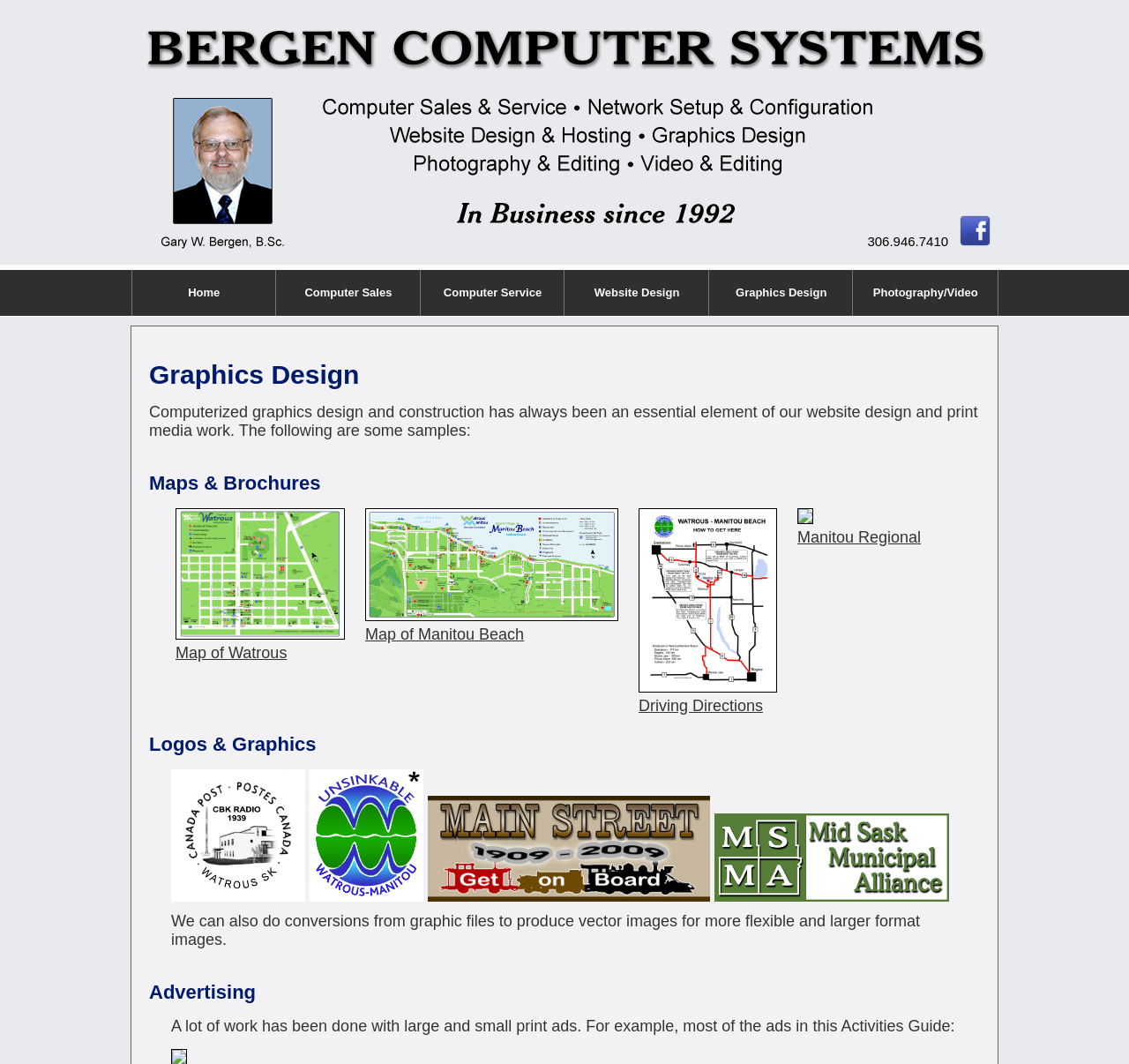Can you find the bounding box coordinates for the element that needs to be clicked to execute this instruction: "Visit Facebook page"? The coordinates should be given as four float numbers between 0 and 1, i.e., [left, top, right, bottom].

[0.85, 0.22, 0.877, 0.234]